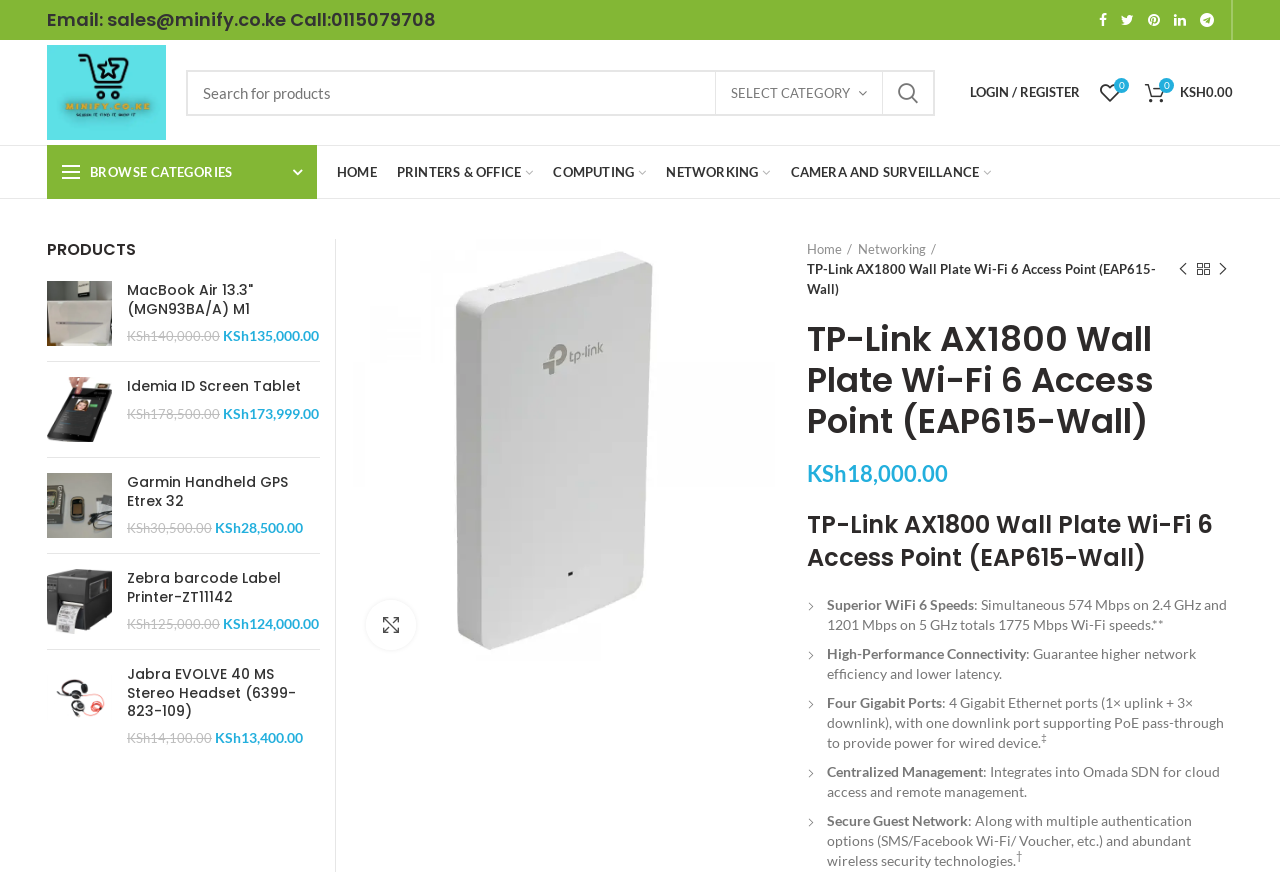Find the bounding box coordinates of the element to click in order to complete this instruction: "Go to Aromatherapy". The bounding box coordinates must be four float numbers between 0 and 1, denoted as [left, top, right, bottom].

None